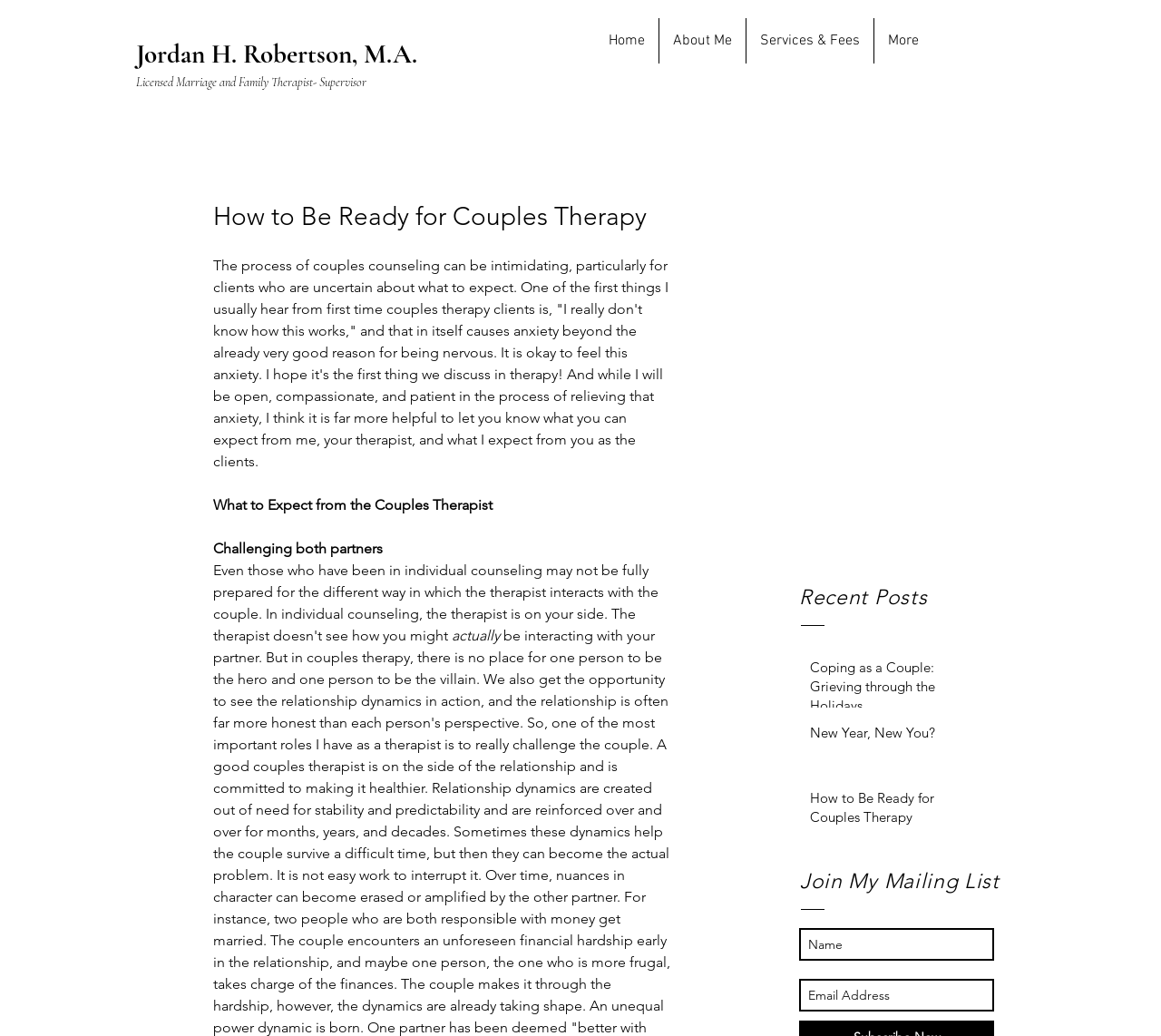What is the topic of the article 'How to Be Ready for Couples Therapy'?
Answer with a single word or short phrase according to what you see in the image.

Couples therapy